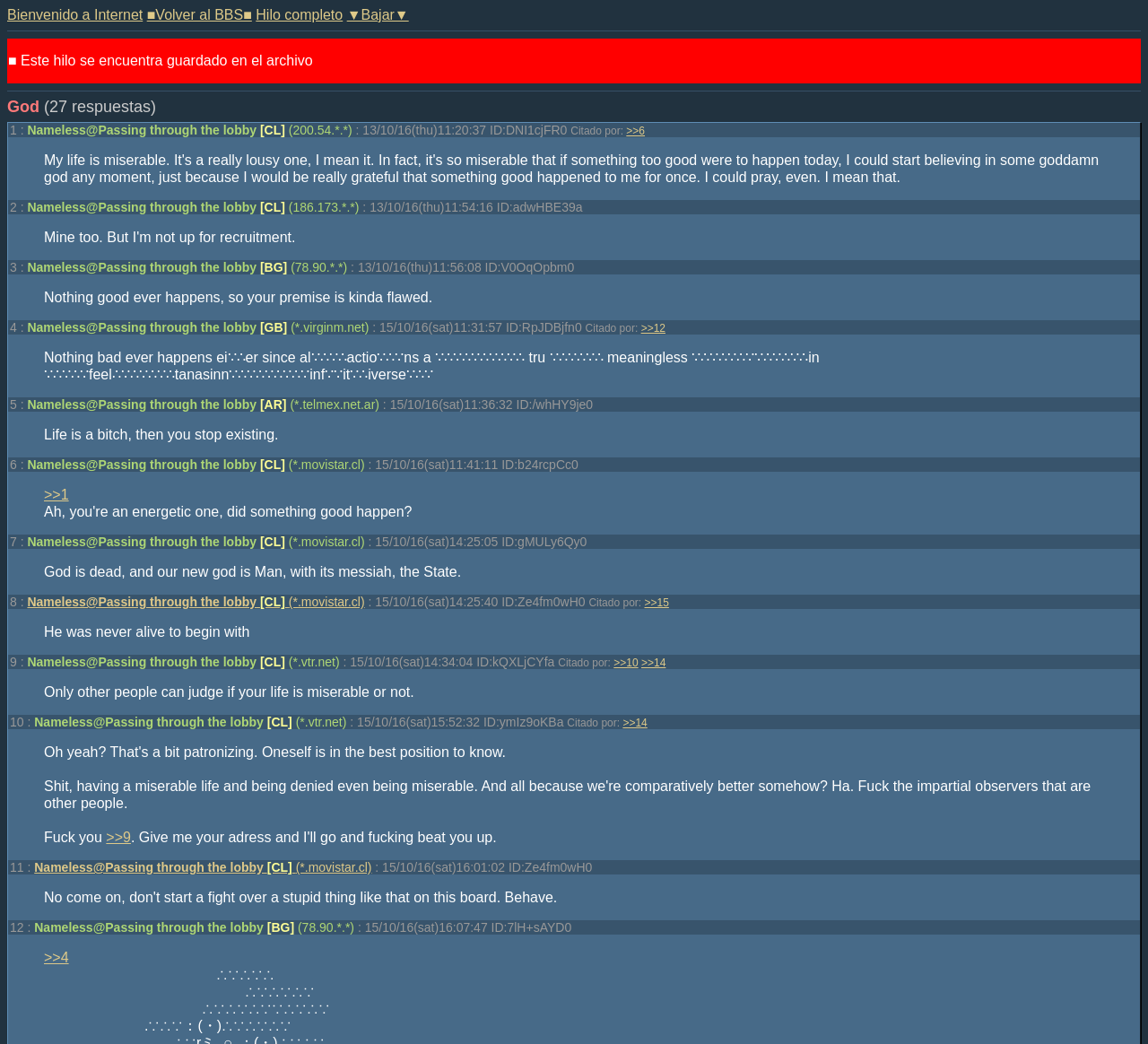Pinpoint the bounding box coordinates of the clickable element to carry out the following instruction: "Click on '>>12'."

[0.558, 0.308, 0.58, 0.32]